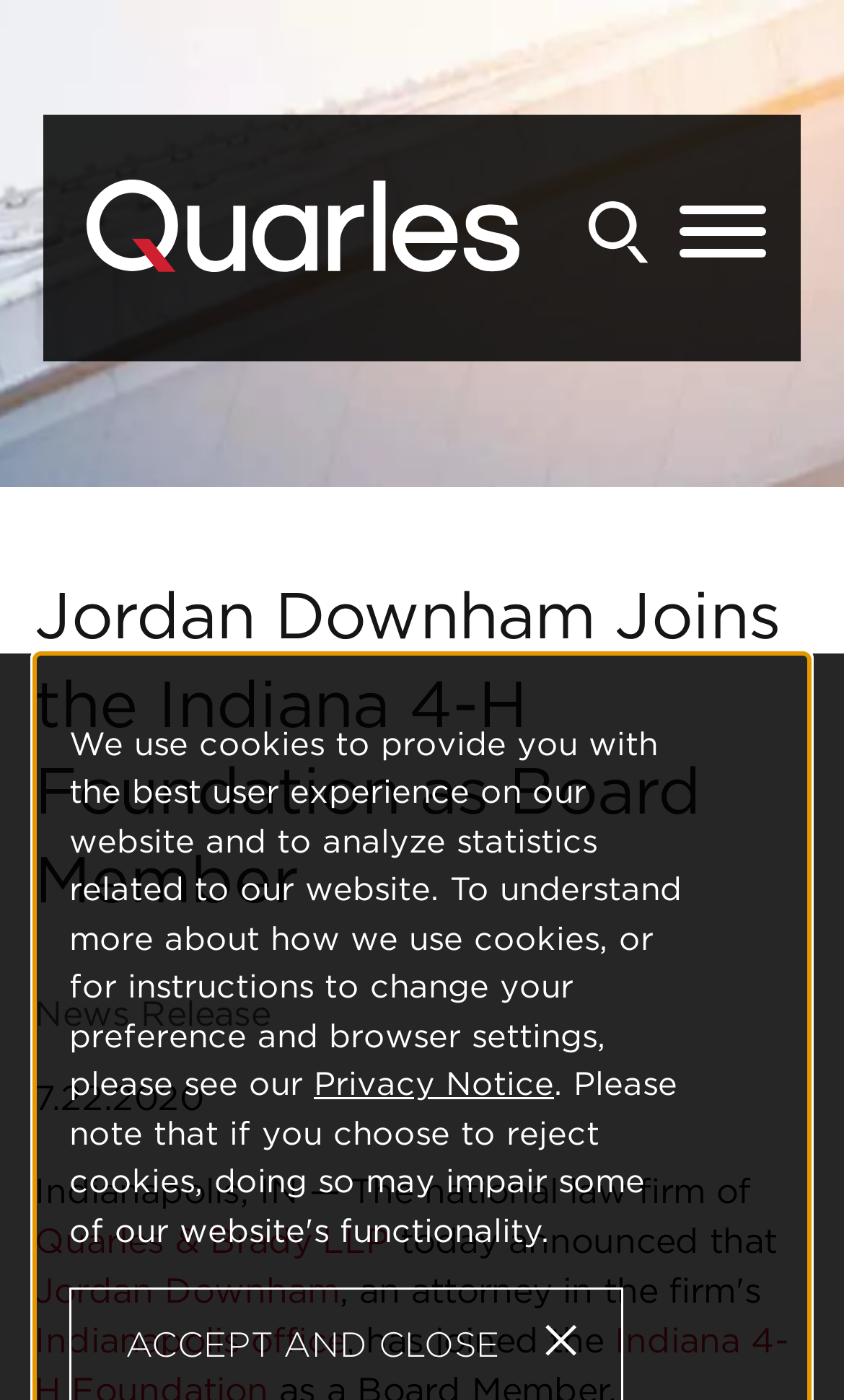What is the name of the law firm?
Based on the image, answer the question in a detailed manner.

I found the answer by looking at the image and link with the text 'Quarles & Brady LLP' at the top of the webpage, which suggests that it is the name of the law firm.